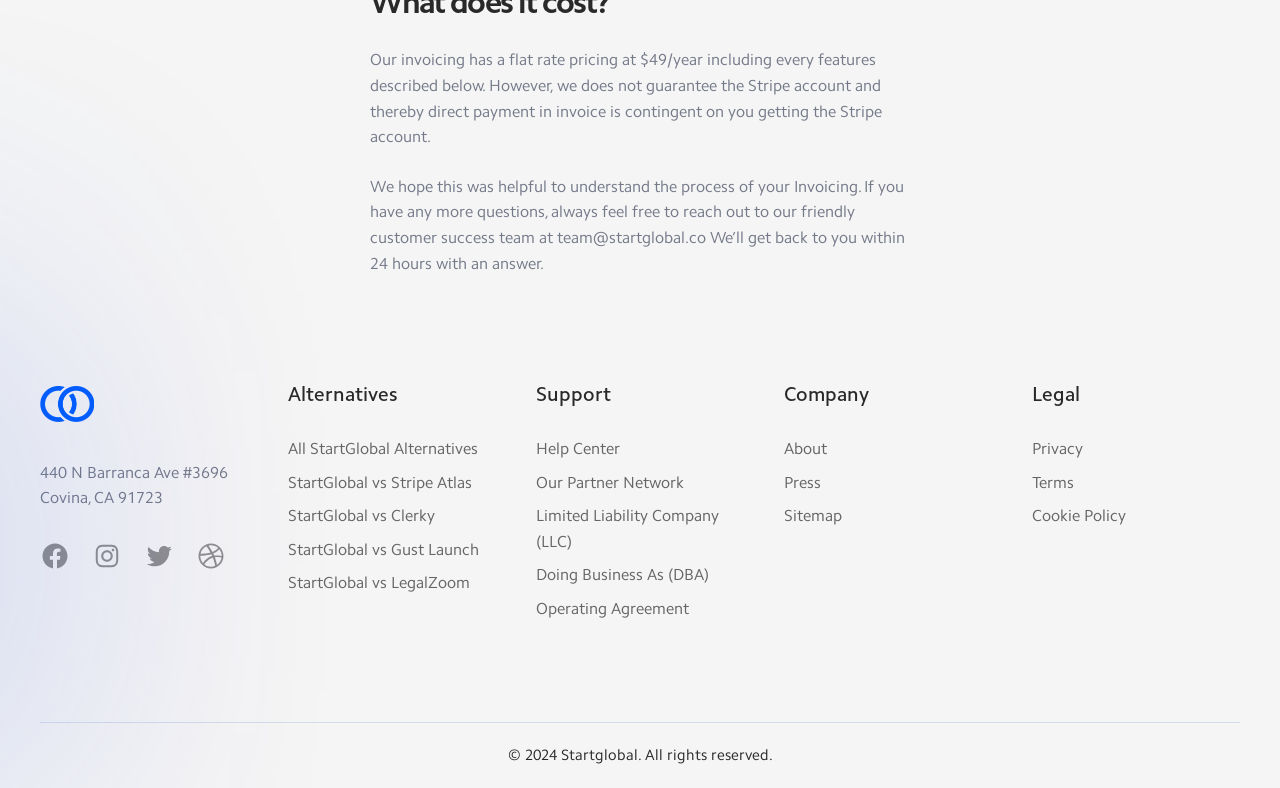Identify the bounding box coordinates of the part that should be clicked to carry out this instruction: "Visit Facebook page".

[0.031, 0.687, 0.055, 0.725]